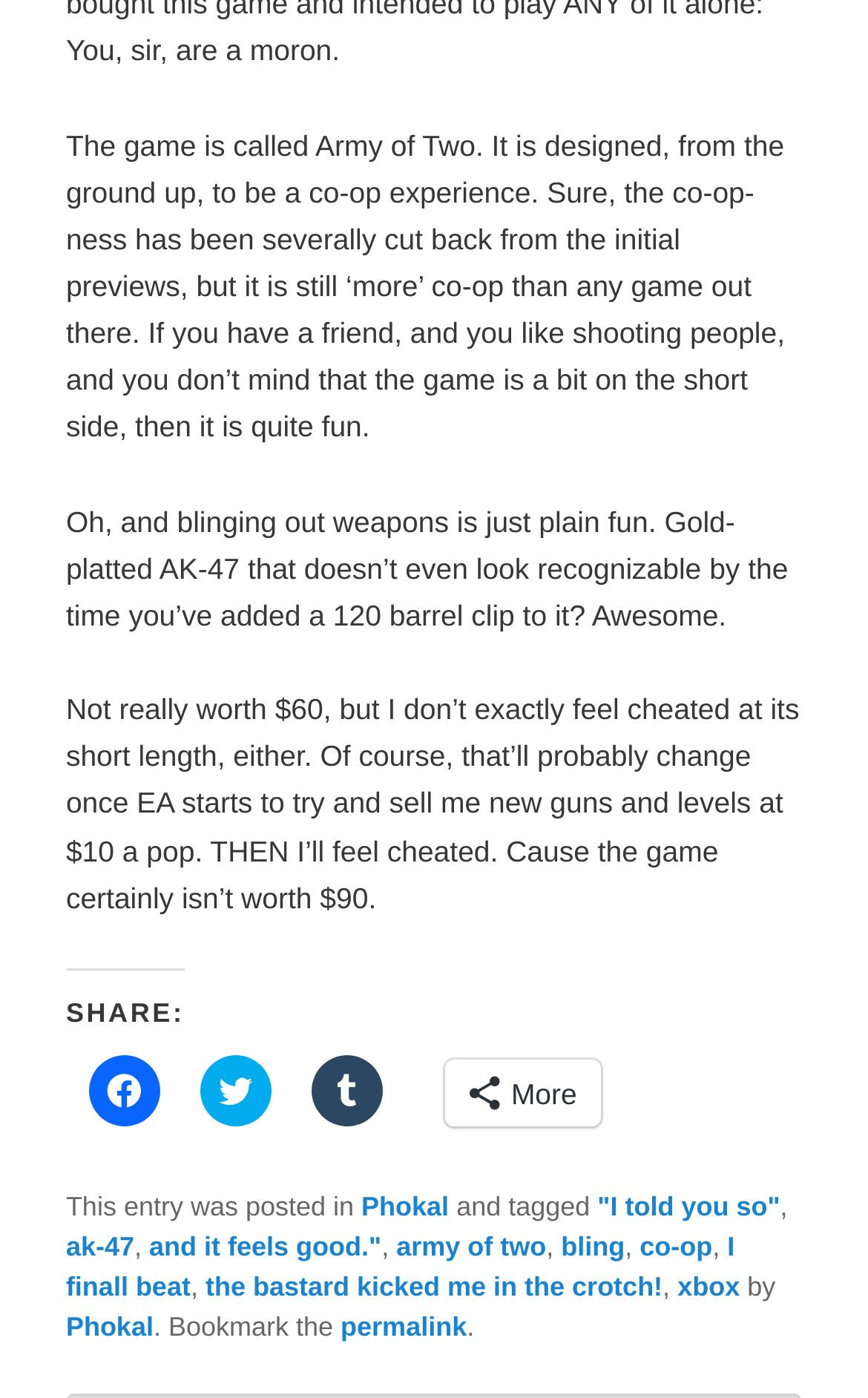What is the name of the game being discussed?
Refer to the image and offer an in-depth and detailed answer to the question.

The name of the game is mentioned in the first paragraph of the webpage, where it says 'The game is called Army of Two.'